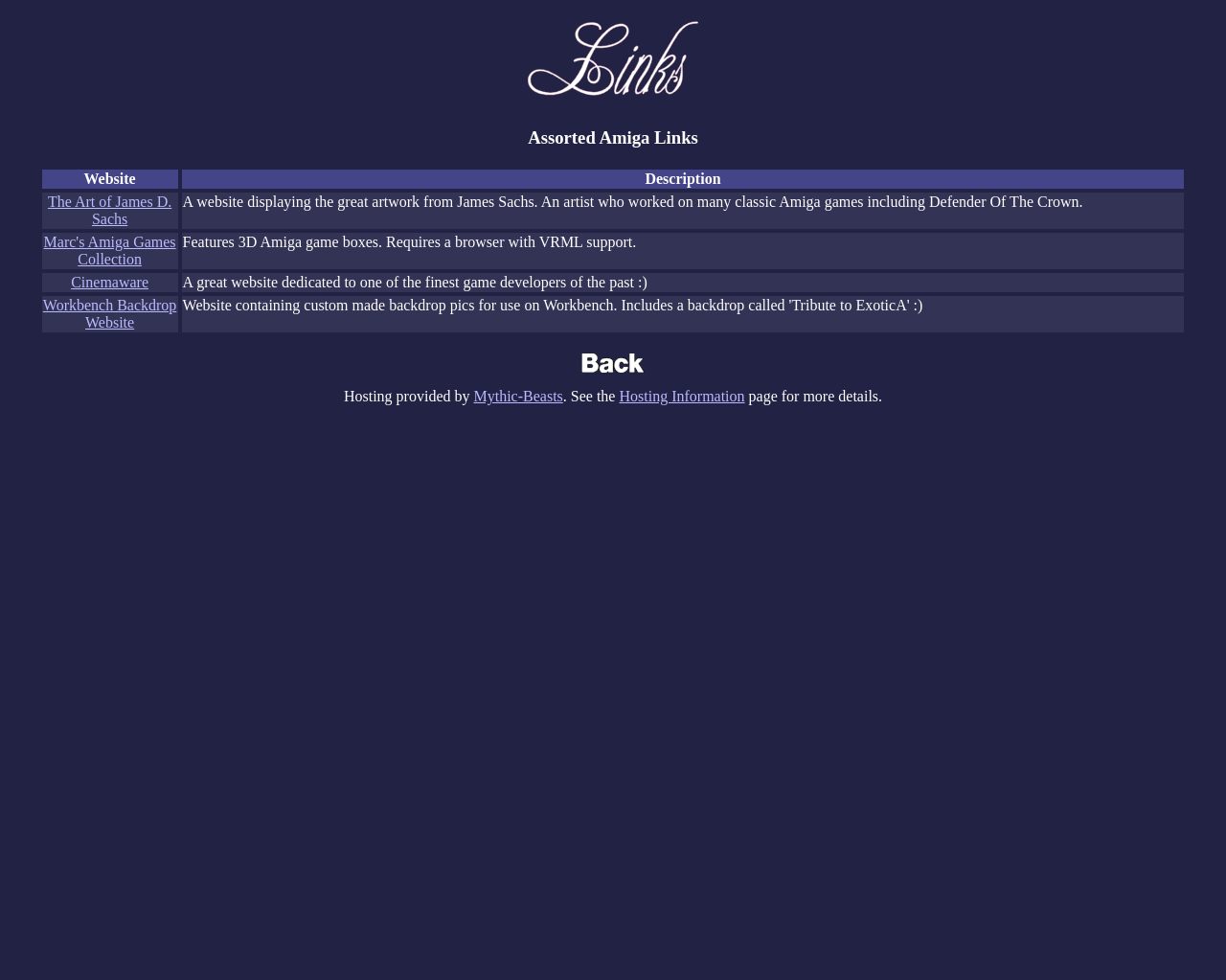How many links are in the table?
Provide a well-explained and detailed answer to the question.

I counted the number of rows in the table, each row contains a link, so I counted 4 rows which means there are 4 links in the table.